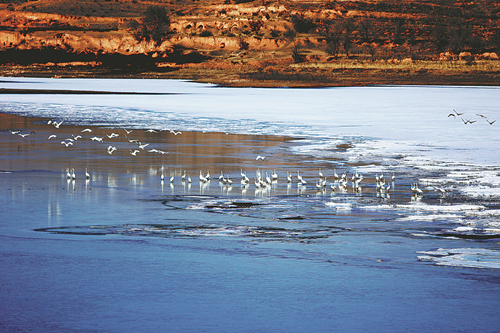What is reflected in the tranquil waters?
Provide an in-depth and detailed answer to the question.

The caption states that the tranquil waters, edged with patches of ice, reflect the warm hues of the surrounding landscape, where the earth and sky meet in a harmony of natural beauty.